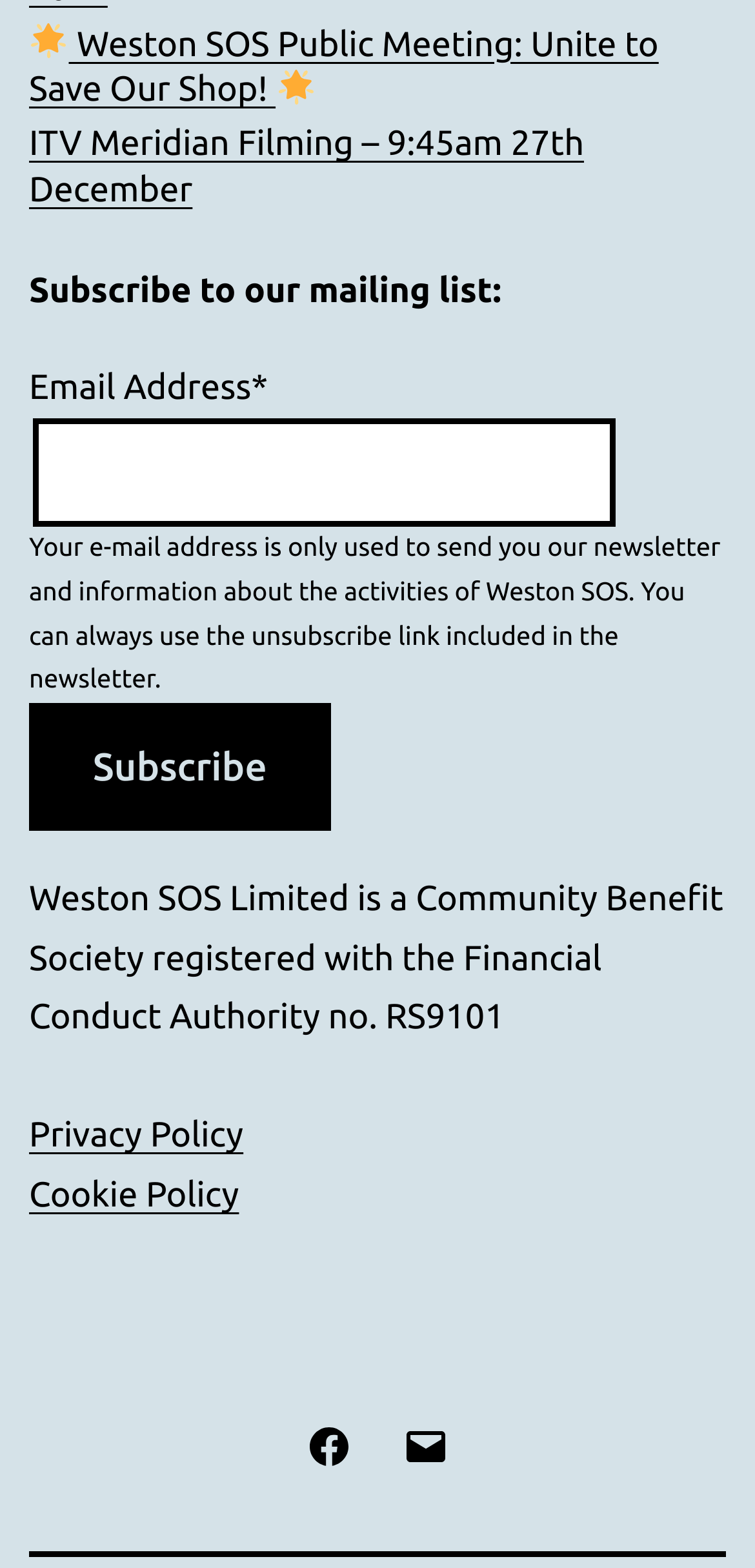Please find the bounding box coordinates of the element's region to be clicked to carry out this instruction: "Subscribe to the mailing list".

[0.038, 0.448, 0.438, 0.53]